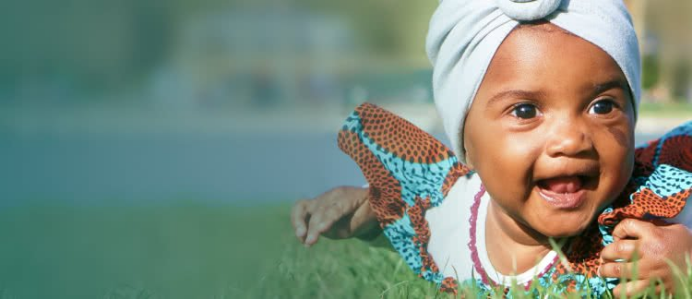Give a concise answer using only one word or phrase for this question:
What is the atmosphere in the image?

Playful and lively